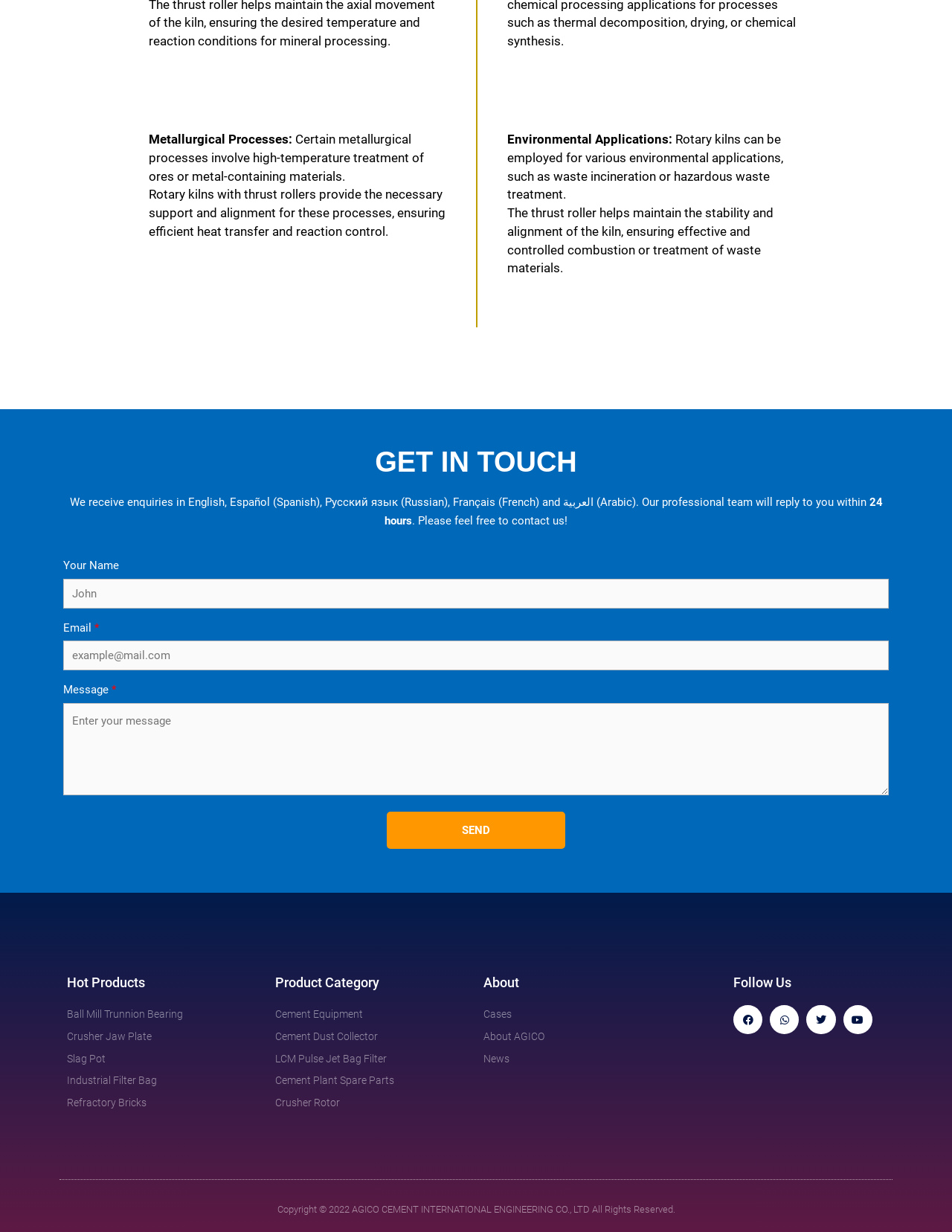Determine the bounding box coordinates of the section I need to click to execute the following instruction: "Get in touch with the team". Provide the coordinates as four float numbers between 0 and 1, i.e., [left, top, right, bottom].

[0.394, 0.362, 0.606, 0.387]